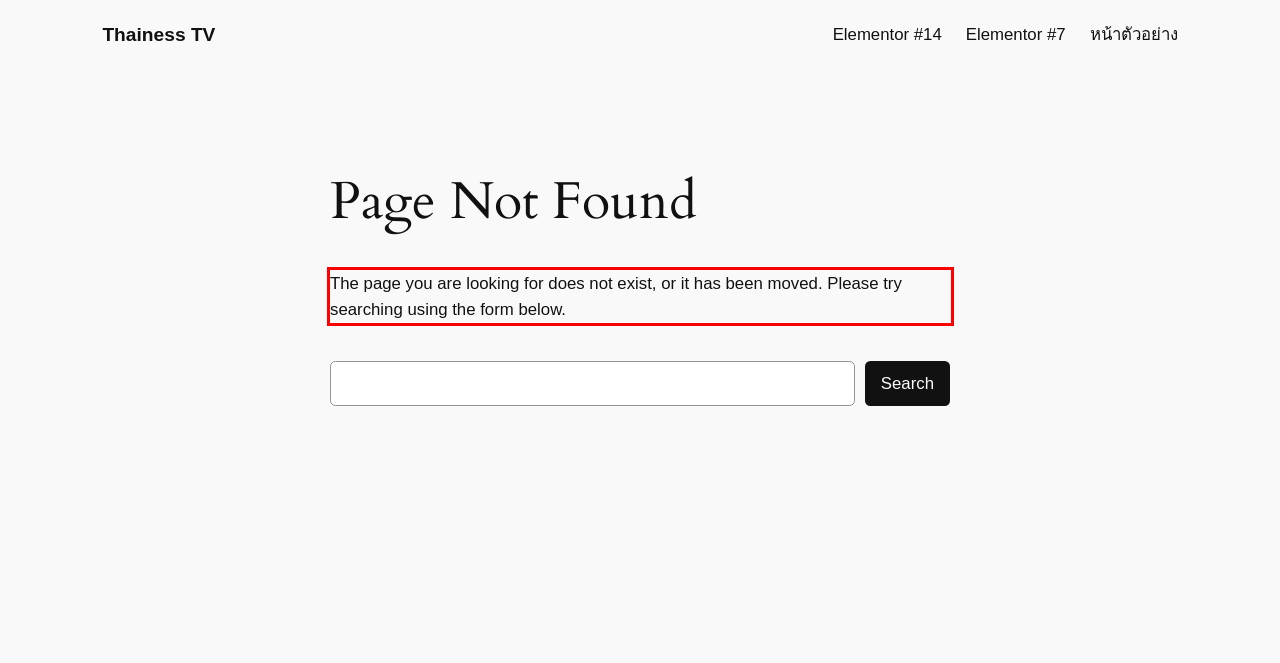You are presented with a webpage screenshot featuring a red bounding box. Perform OCR on the text inside the red bounding box and extract the content.

The page you are looking for does not exist, or it has been moved. Please try searching using the form below.